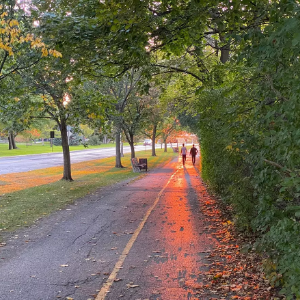Analyze the image and describe all key details you can observe.

This serene image captures a picturesque scene along the path adjacent to the Ottawa Canal, featuring a well-maintained walkway lined with trees showcasing lush green leaves. As the evening sun begins to set, it casts a warm, golden glow along the path, creating a stunning contrast with scattered fall leaves lying on the ground. In the distance, a few people stroll leisurely, enjoying the tranquility of the environment. The atmosphere is inviting for walking, cycling, or simply soaking in the beauty of nature at Vincent Massey Park. This location is ideal for those looking to explore scenic routes while appreciating the peaceful surroundings.